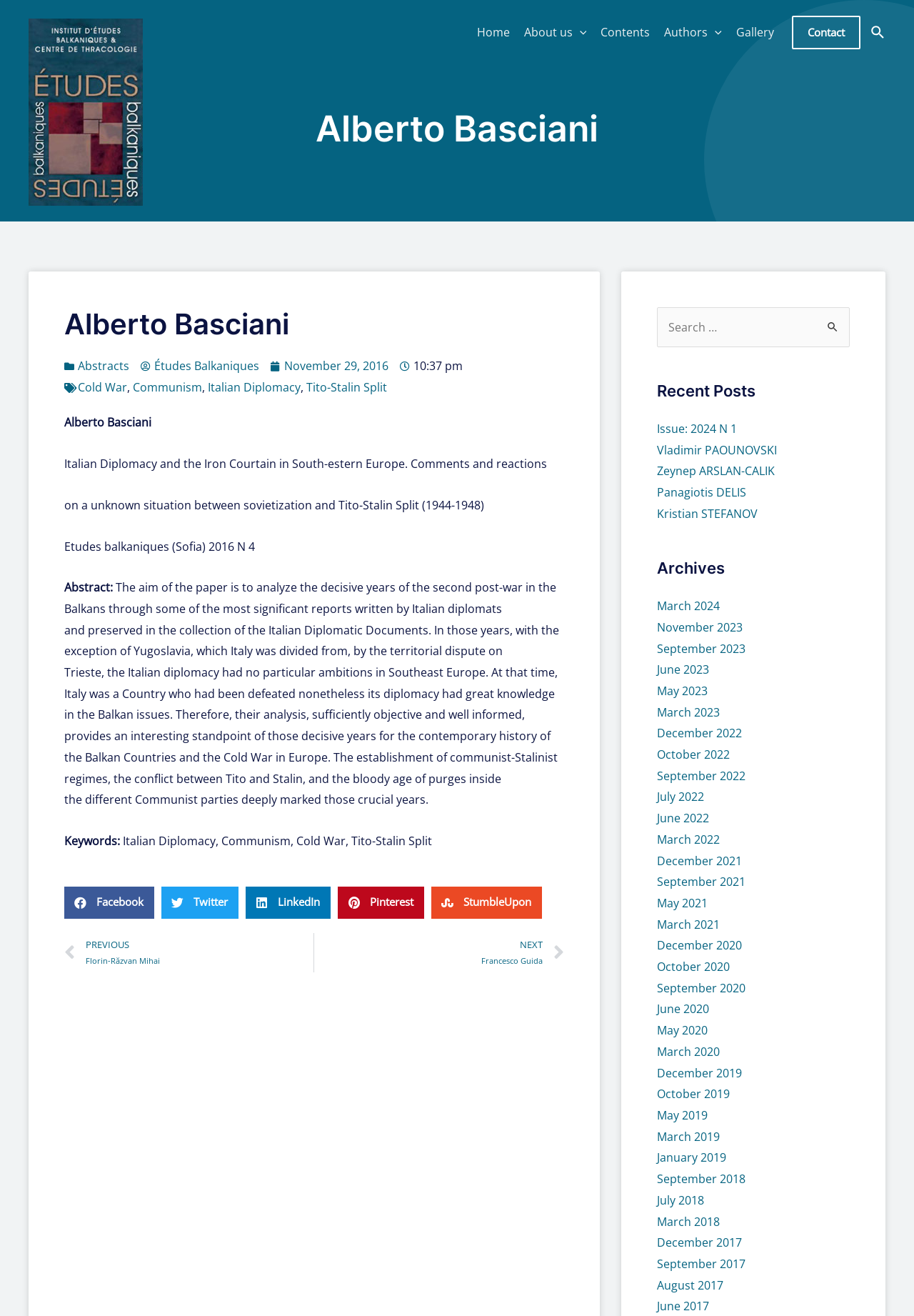What is the author's name?
Please use the image to provide a one-word or short phrase answer.

Alberto Basciani